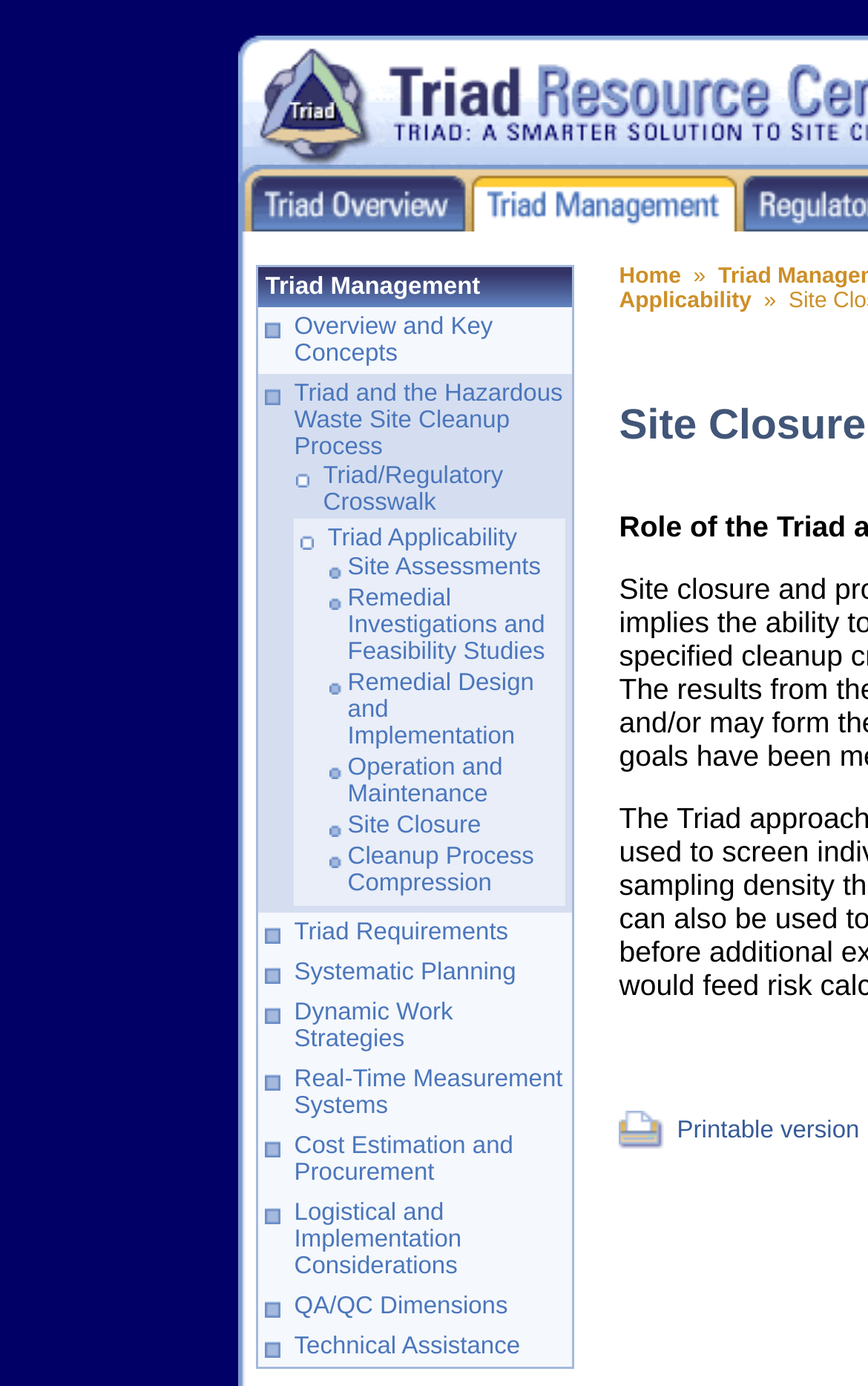Locate the bounding box coordinates of the element's region that should be clicked to carry out the following instruction: "Click on Triad Overview". The coordinates need to be four float numbers between 0 and 1, i.e., [left, top, right, bottom].

[0.275, 0.148, 0.539, 0.172]